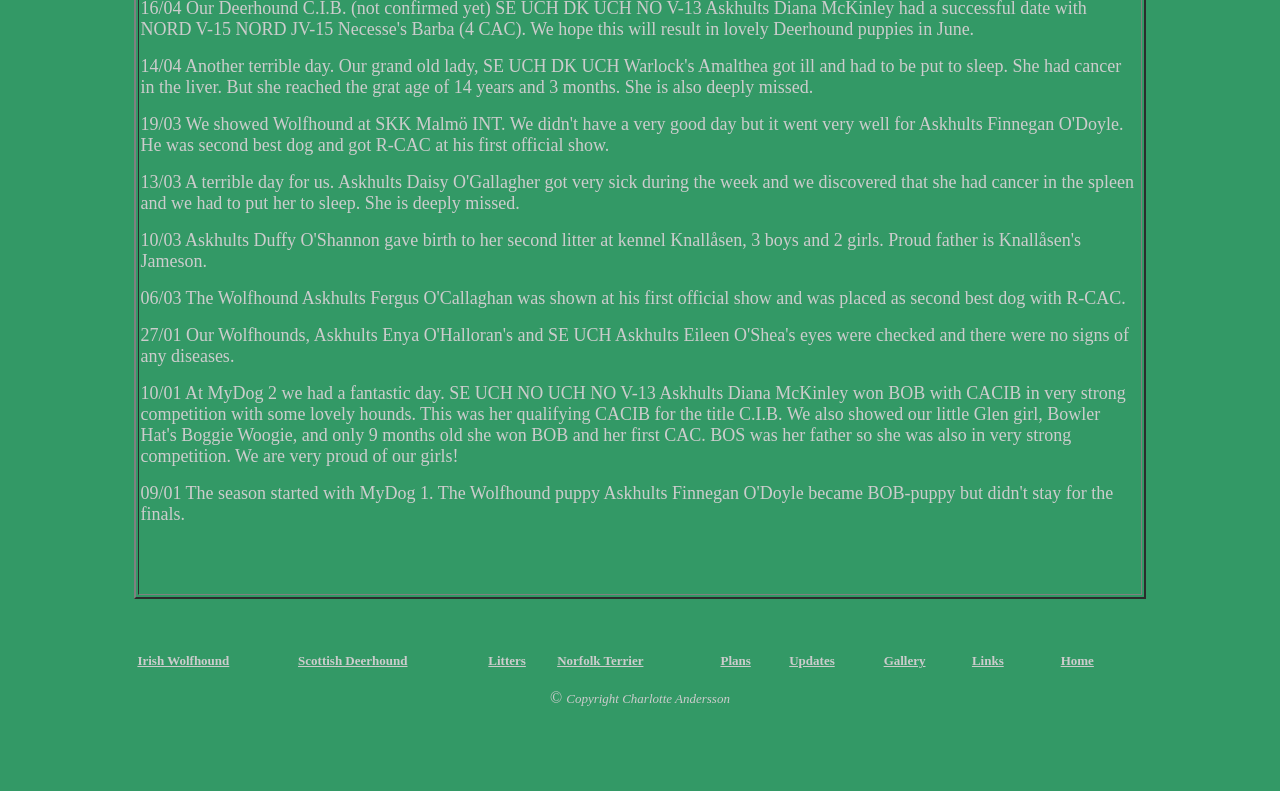Could you determine the bounding box coordinates of the clickable element to complete the instruction: "click on Links"? Provide the coordinates as four float numbers between 0 and 1, i.e., [left, top, right, bottom].

[0.759, 0.826, 0.784, 0.845]